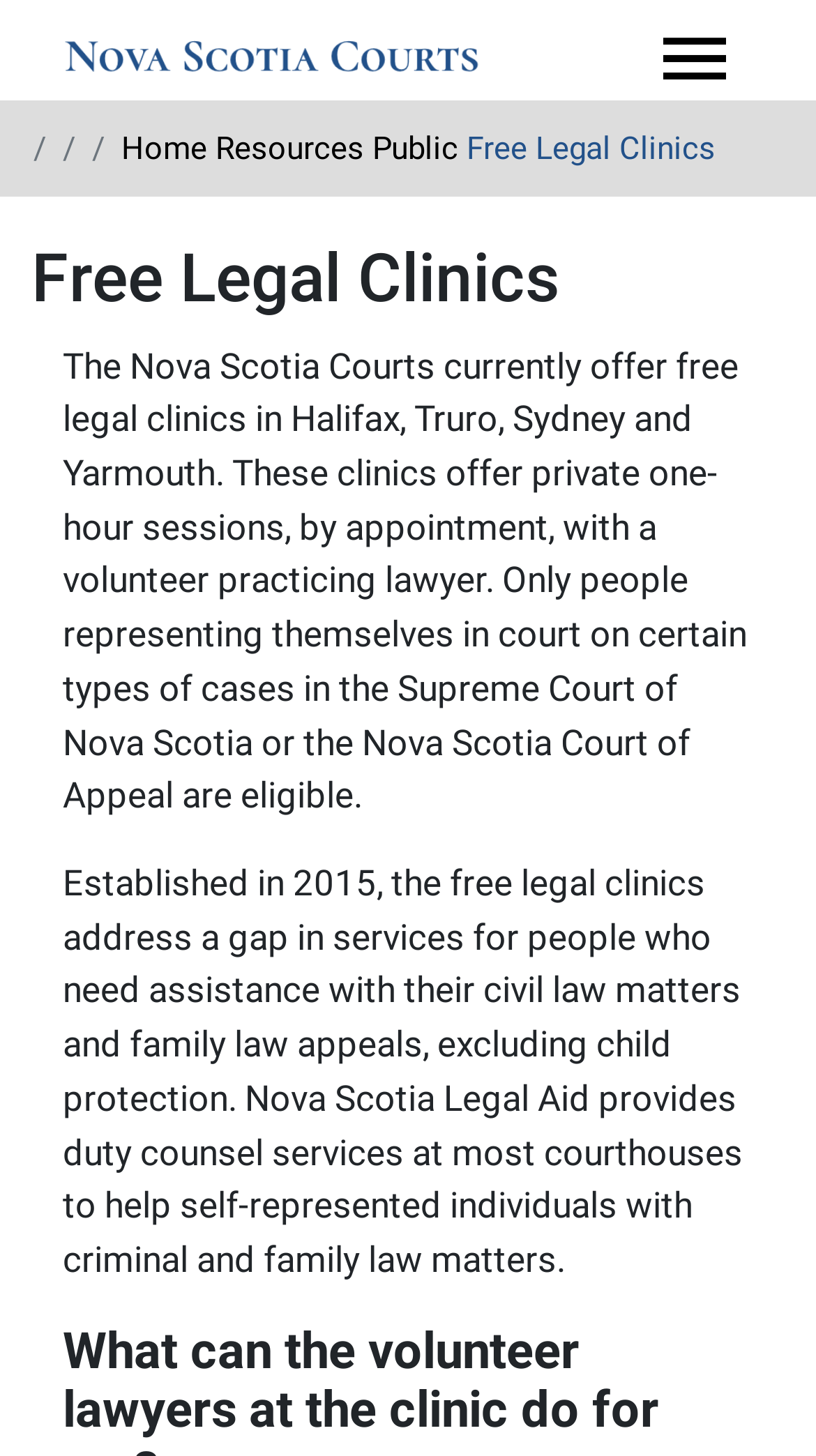How long are the private sessions with a volunteer lawyer?
Provide an in-depth answer to the question, covering all aspects.

The webpage states that 'These clinics offer private one-hour sessions, by appointment, with a volunteer practicing lawyer.' Therefore, the private sessions with a volunteer lawyer are one hour long.